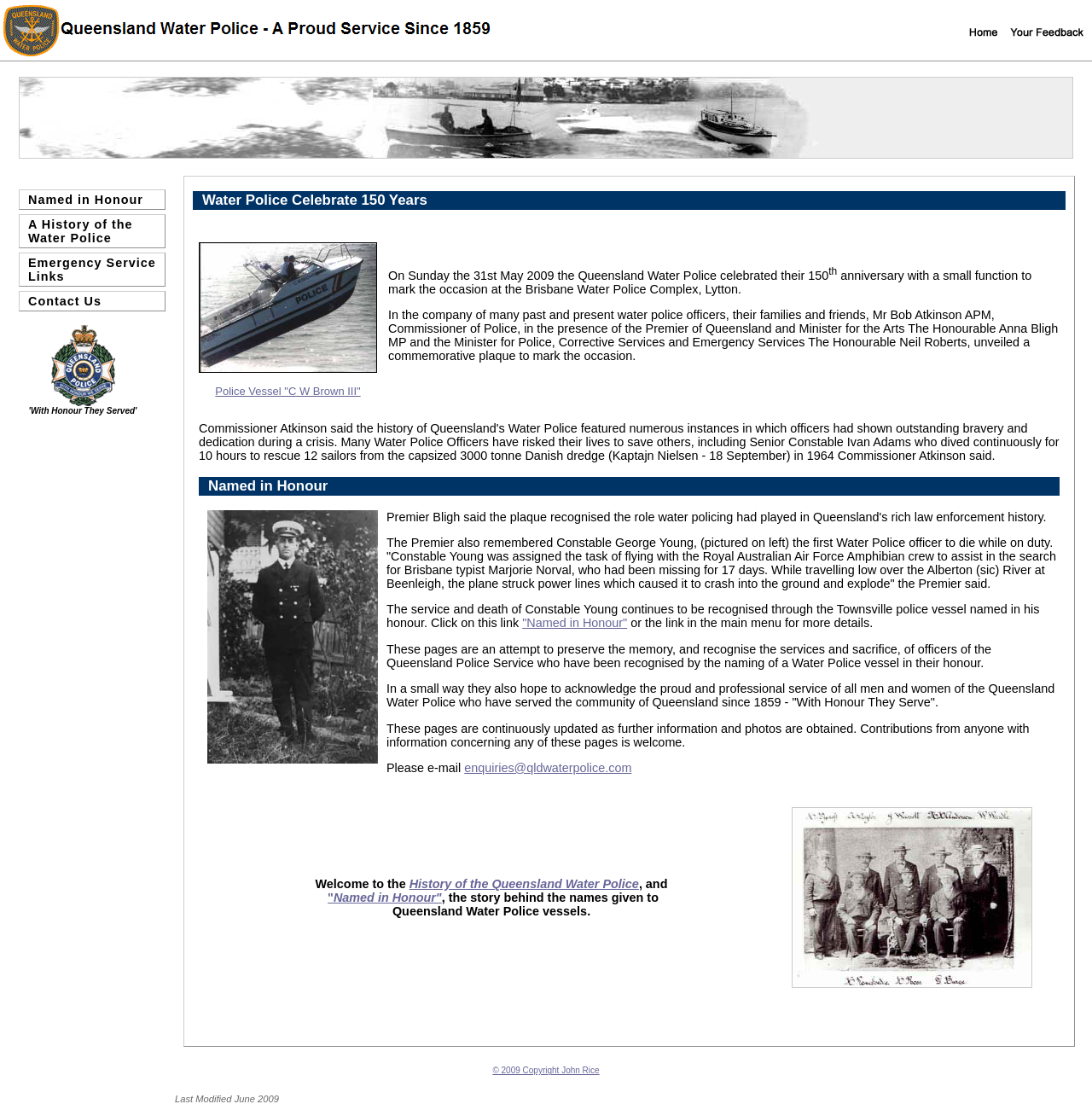What is the year mentioned in the text as the anniversary of the Queensland Water Police?
Provide a detailed answer to the question, using the image to inform your response.

The text mentions 'On Sunday the 31st May 2009 the Queensland Water Police celebrated their 150th anniversary'. Therefore, the year mentioned in the text as the anniversary of the Queensland Water Police is 2009.